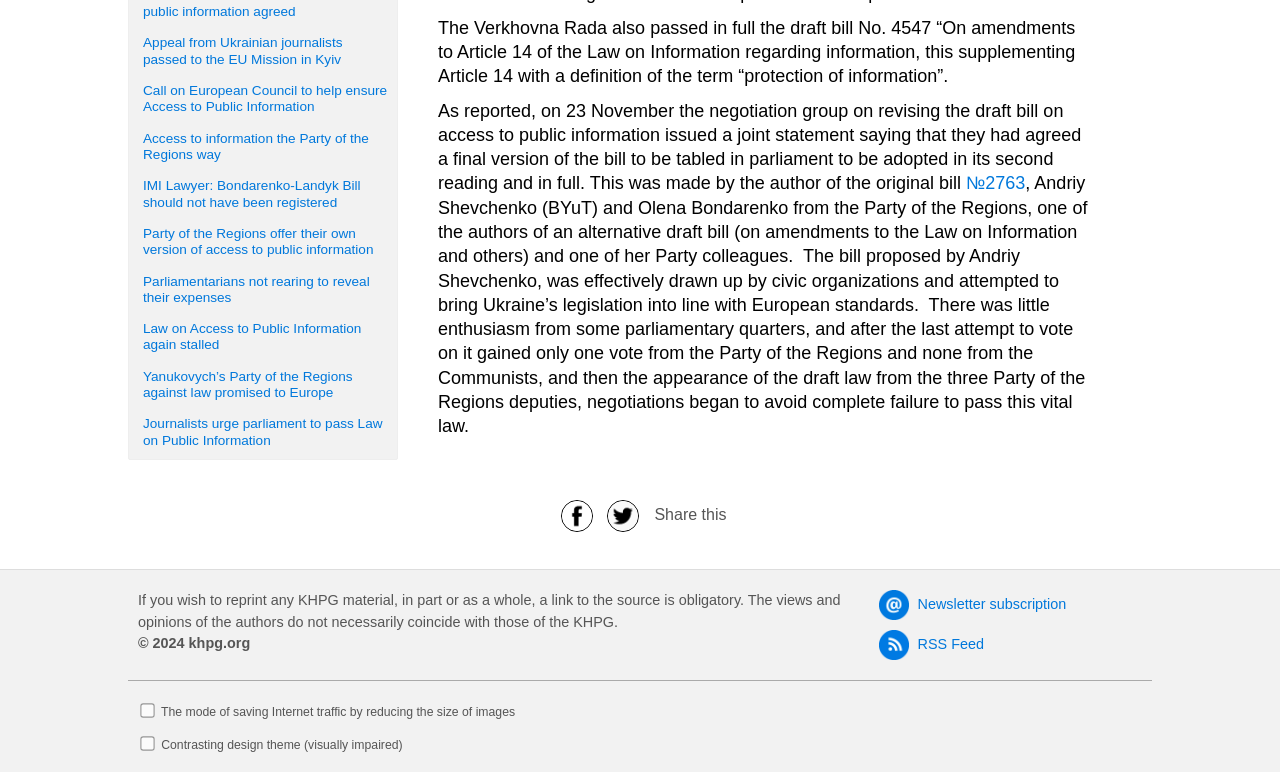For the element described, predict the bounding box coordinates as (top-left x, top-left y, bottom-right x, bottom-right y). All values should be between 0 and 1. Element description: title="Twitter"

[0.468, 0.656, 0.504, 0.678]